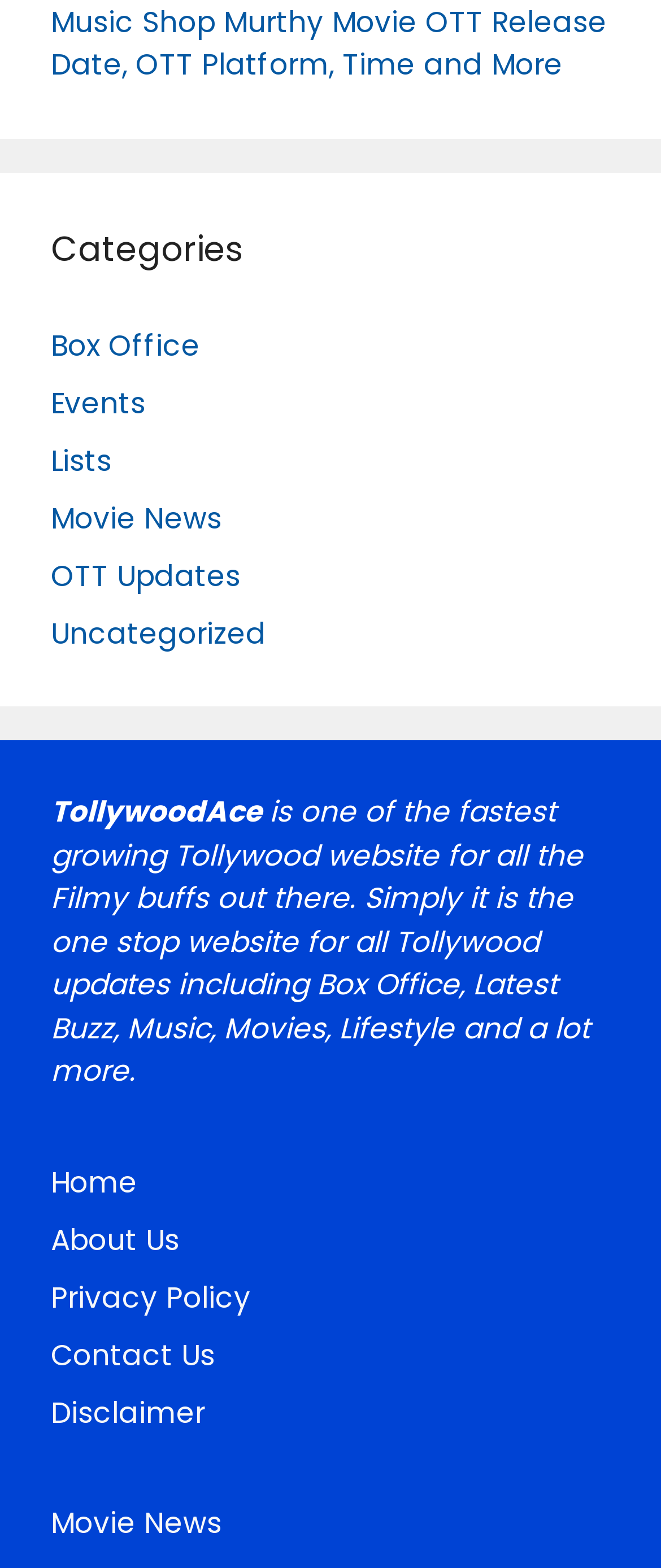Please locate the bounding box coordinates of the element that should be clicked to achieve the given instruction: "Visit Home page".

[0.077, 0.741, 0.208, 0.767]